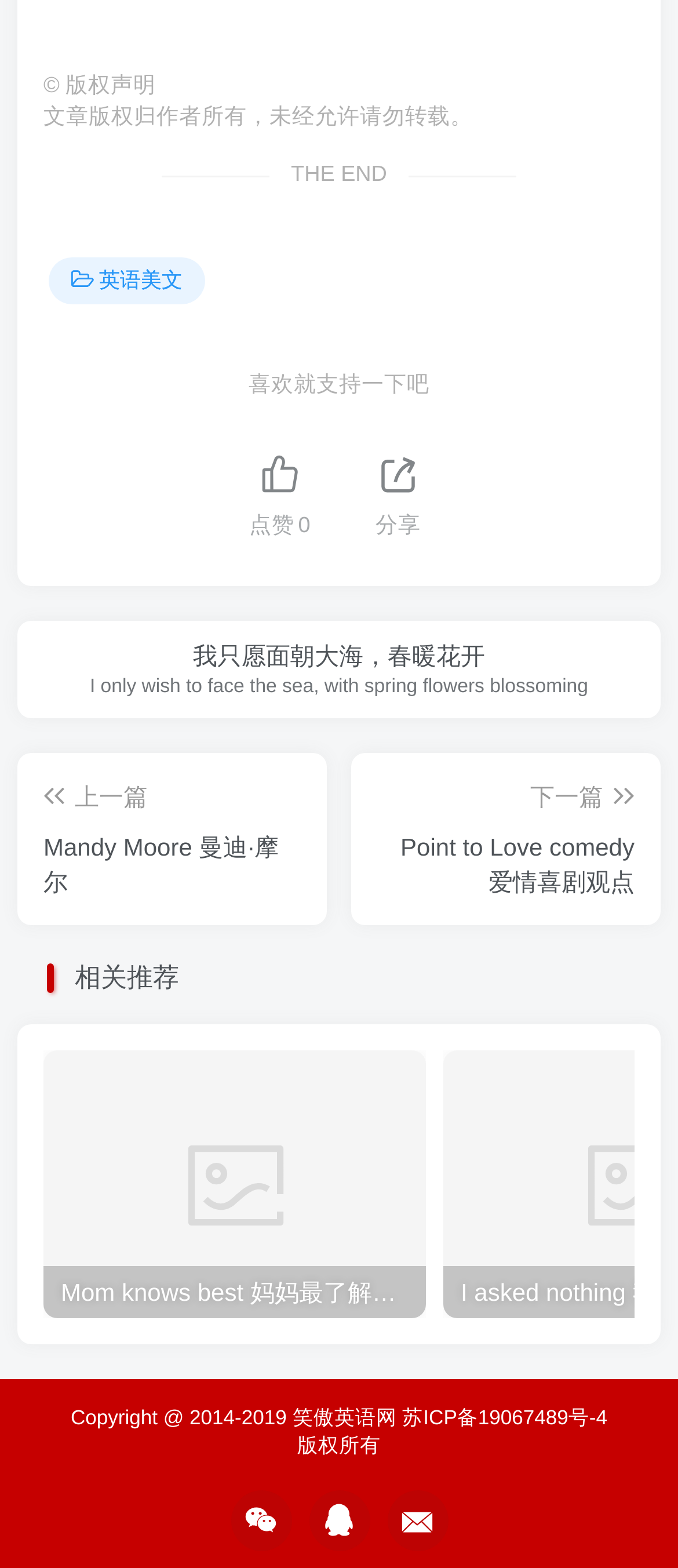What is the copyright year range?
Please ensure your answer to the question is detailed and covers all necessary aspects.

The copyright year range can be found in the StaticText element with the text 'Copyright @ 2014-2019' which is located at the bottom of the webpage, indicating that the website's content is copyrighted from 2014 to 2019.